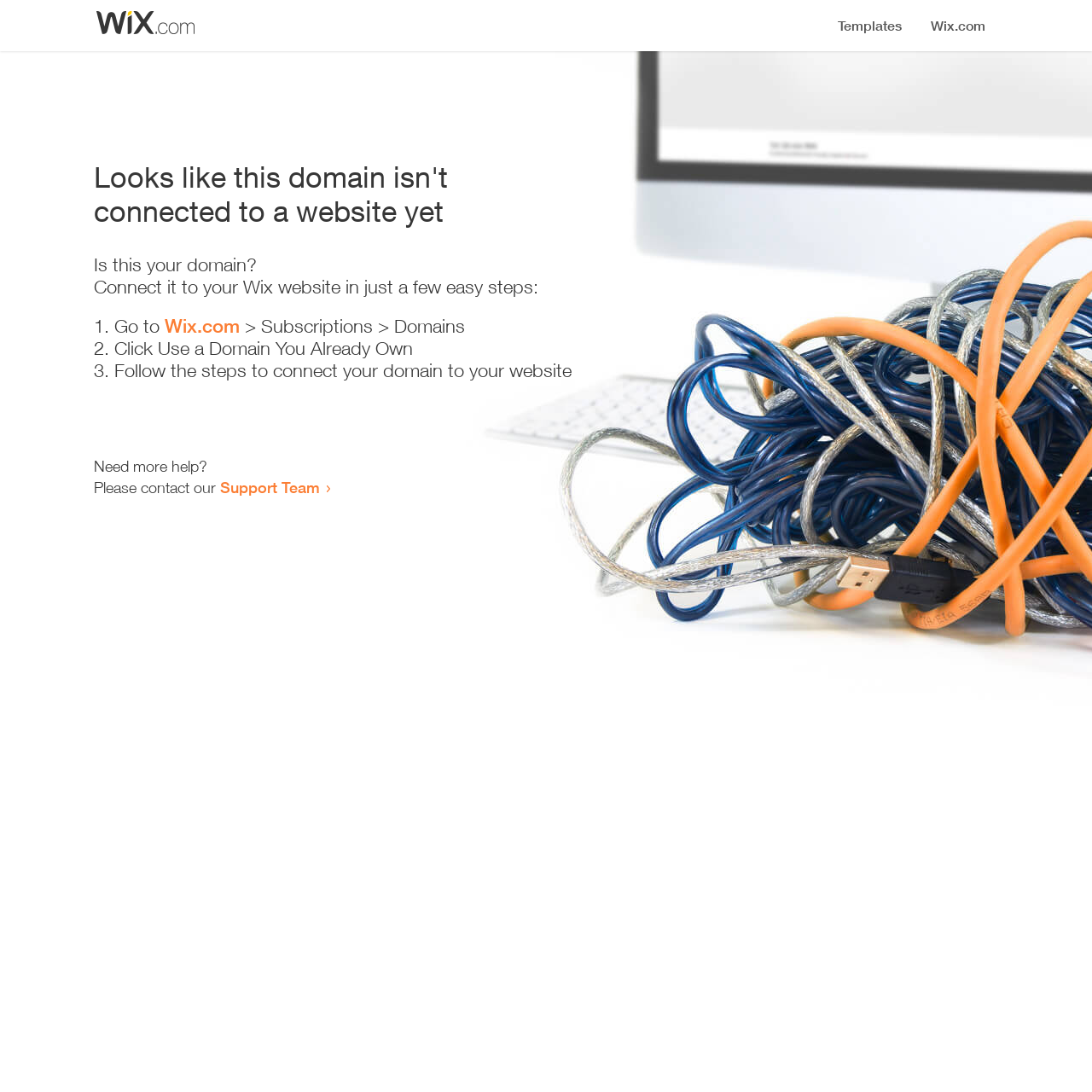Answer the following query with a single word or phrase:
What is the current state of the website?

Not available